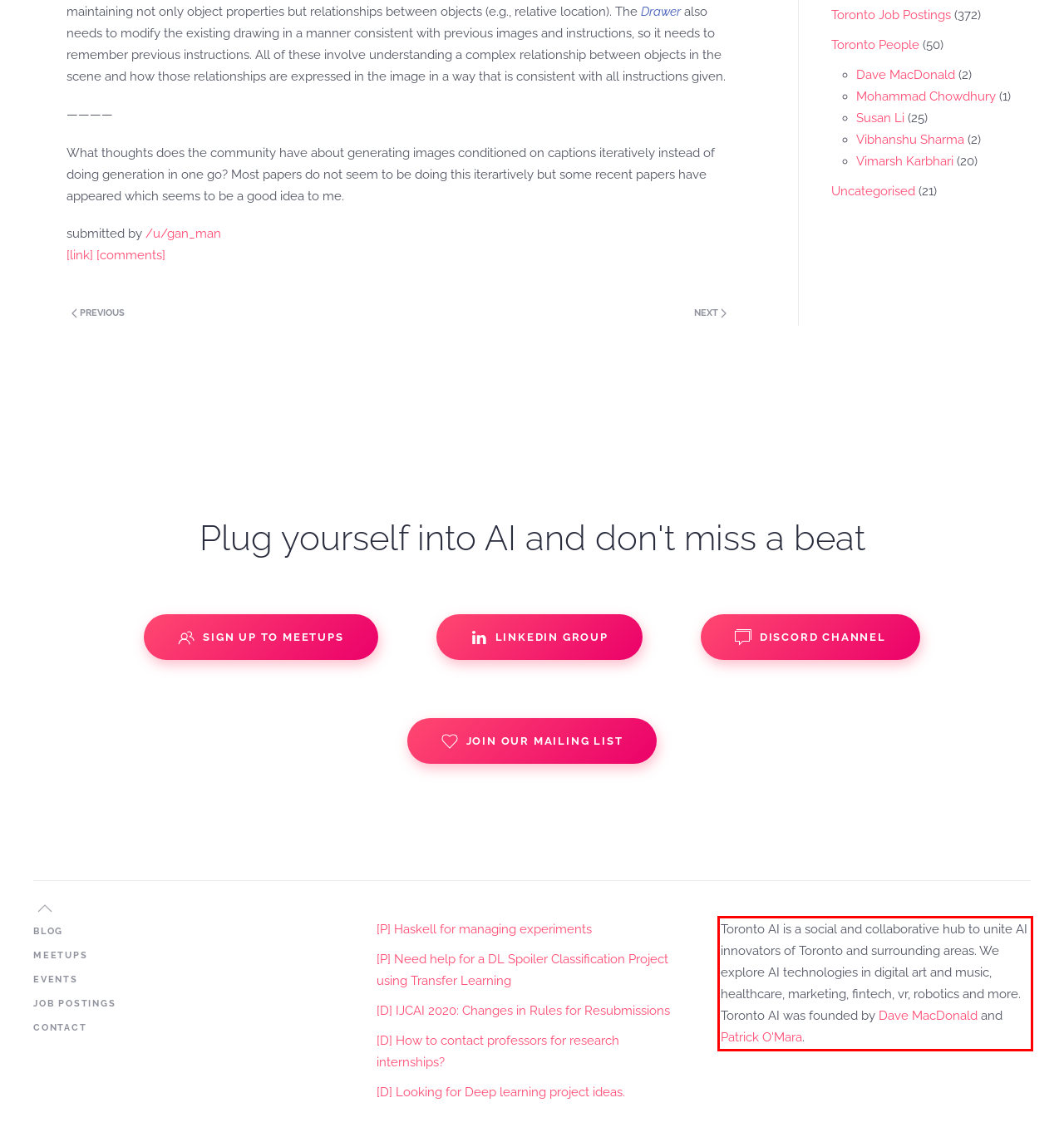Given the screenshot of the webpage, identify the red bounding box, and recognize the text content inside that red bounding box.

Toronto AI is a social and collaborative hub to unite AI innovators of Toronto and surrounding areas. We explore AI technologies in digital art and music, healthcare, marketing, fintech, vr, robotics and more. Toronto AI was founded by Dave MacDonald and Patrick O'Mara.